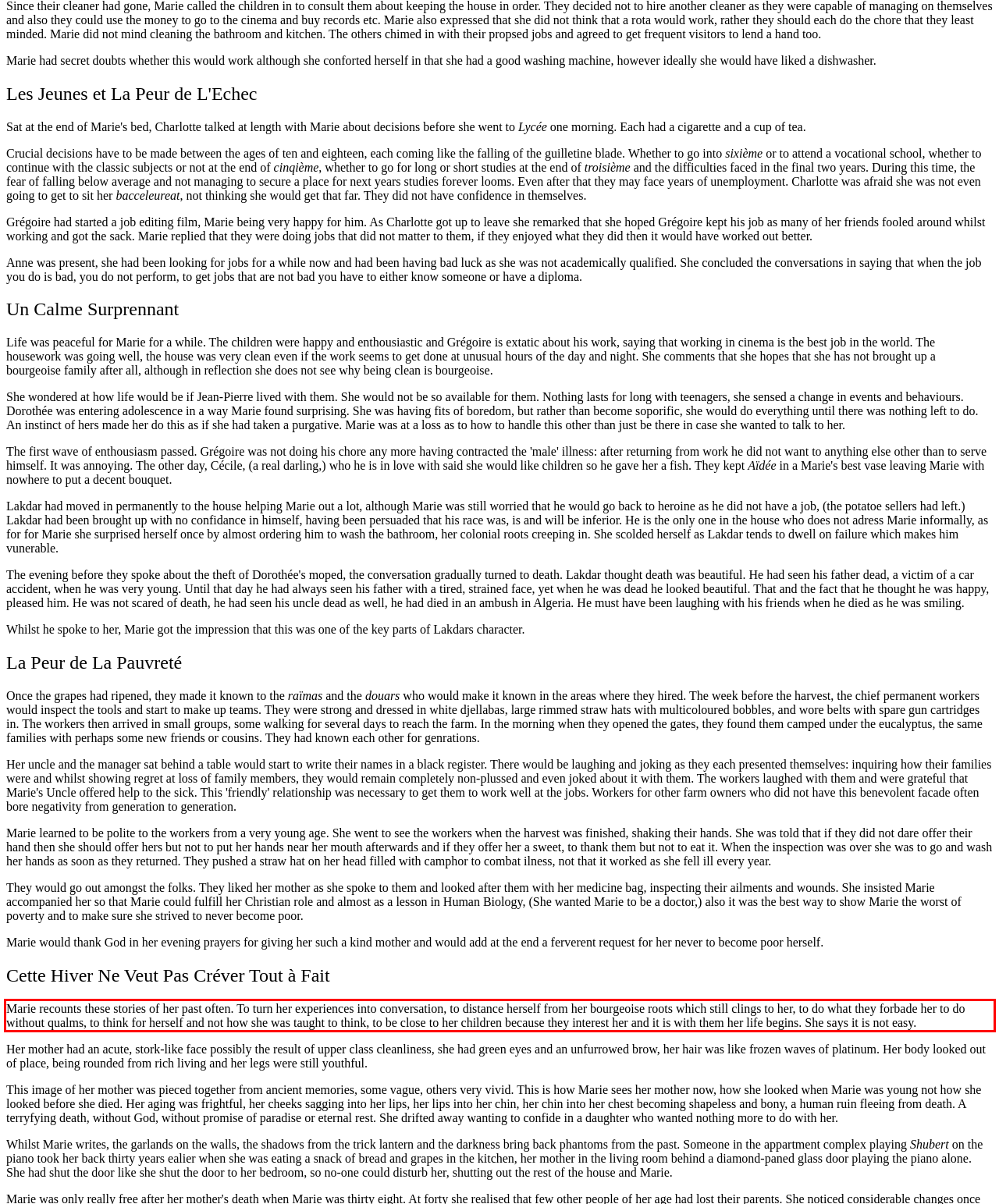You are provided with a screenshot of a webpage that includes a red bounding box. Extract and generate the text content found within the red bounding box.

Marie recounts these stories of her past often. To turn her experiences into conversation, to distance herself from her bourgeoise roots which still clings to her, to do what they forbade her to do without qualms, to think for herself and not how she was taught to think, to be close to her children because they interest her and it is with them her life begins. She says it is not easy.